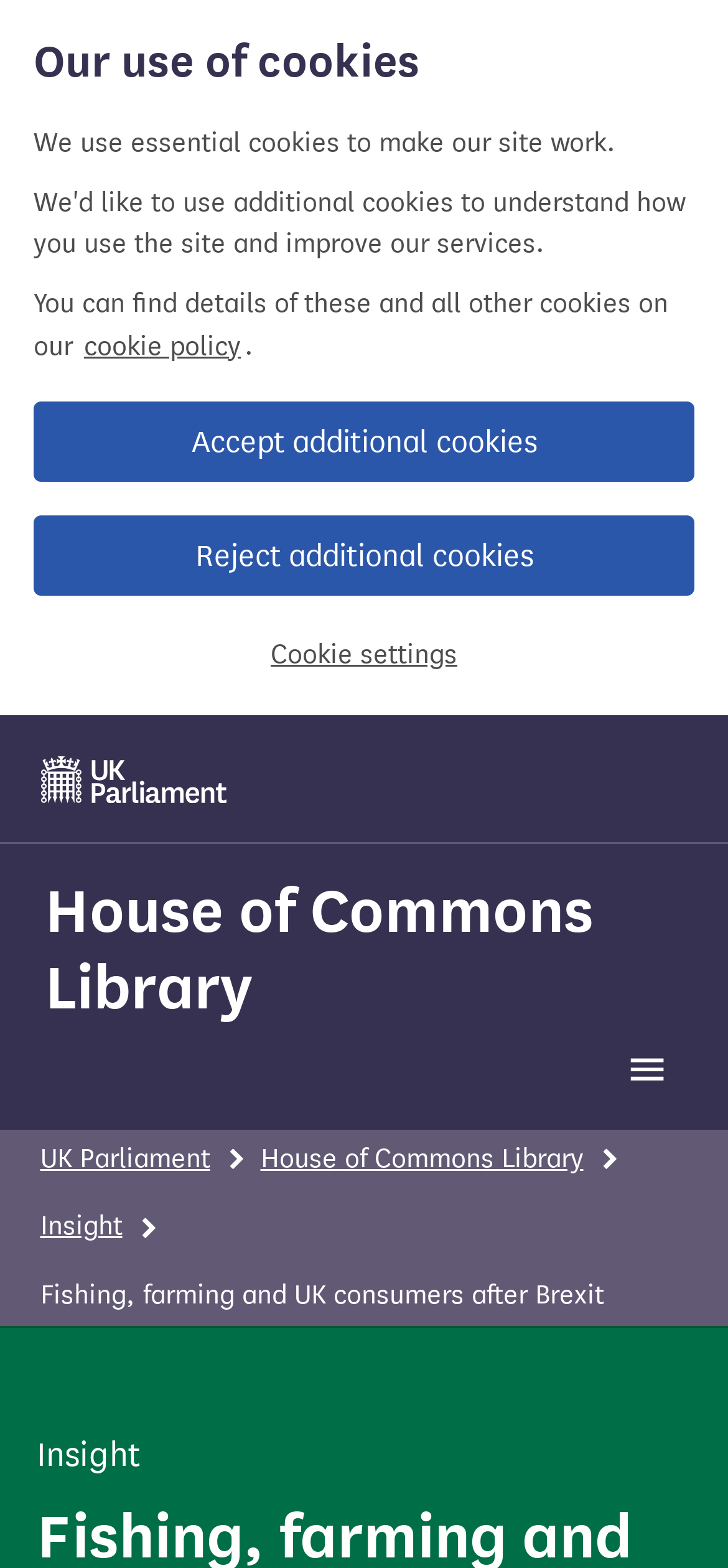Calculate the bounding box coordinates of the UI element given the description: "Accept additional cookies".

[0.046, 0.256, 0.954, 0.307]